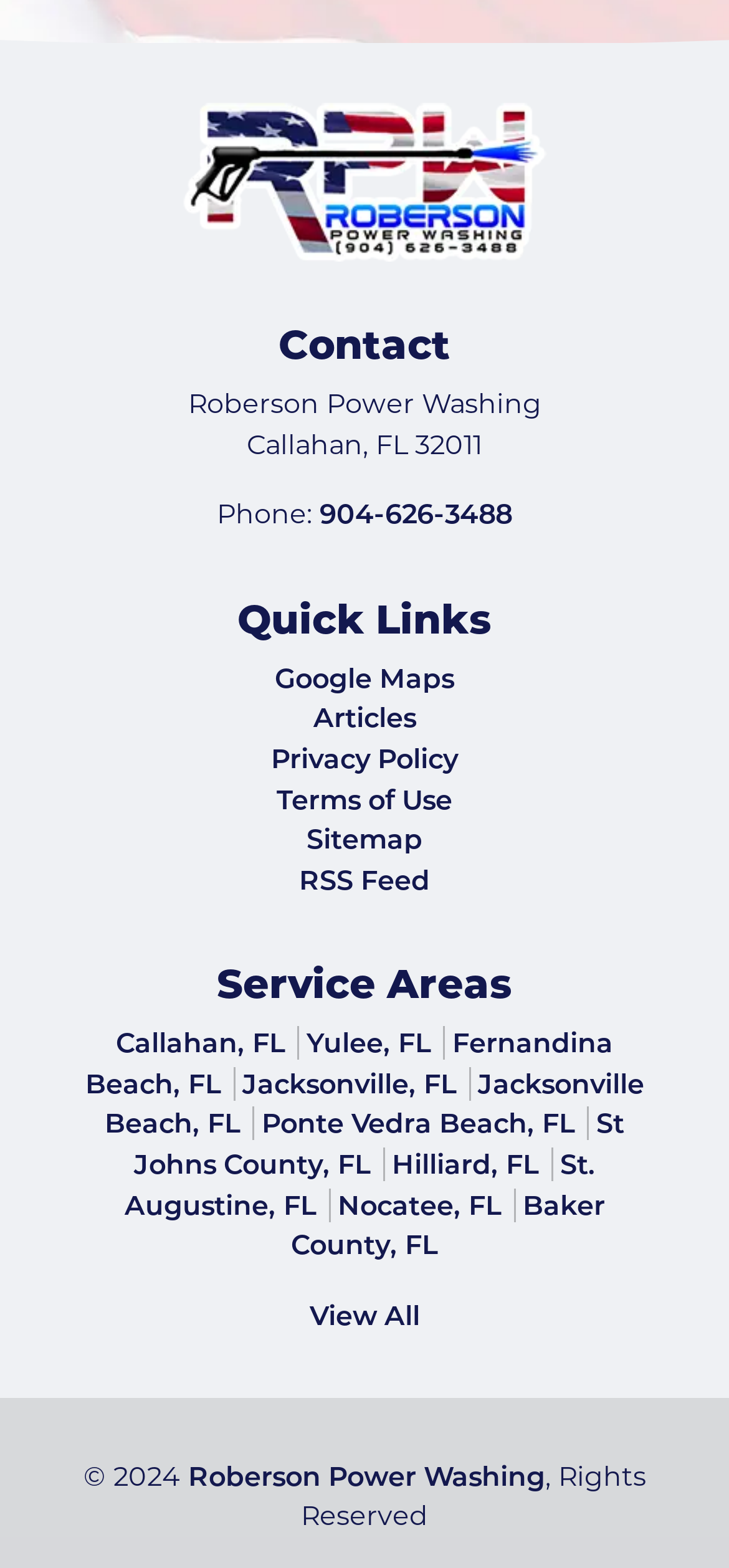Please predict the bounding box coordinates of the element's region where a click is necessary to complete the following instruction: "Visit Google Maps". The coordinates should be represented by four float numbers between 0 and 1, i.e., [left, top, right, bottom].

[0.113, 0.42, 0.887, 0.446]